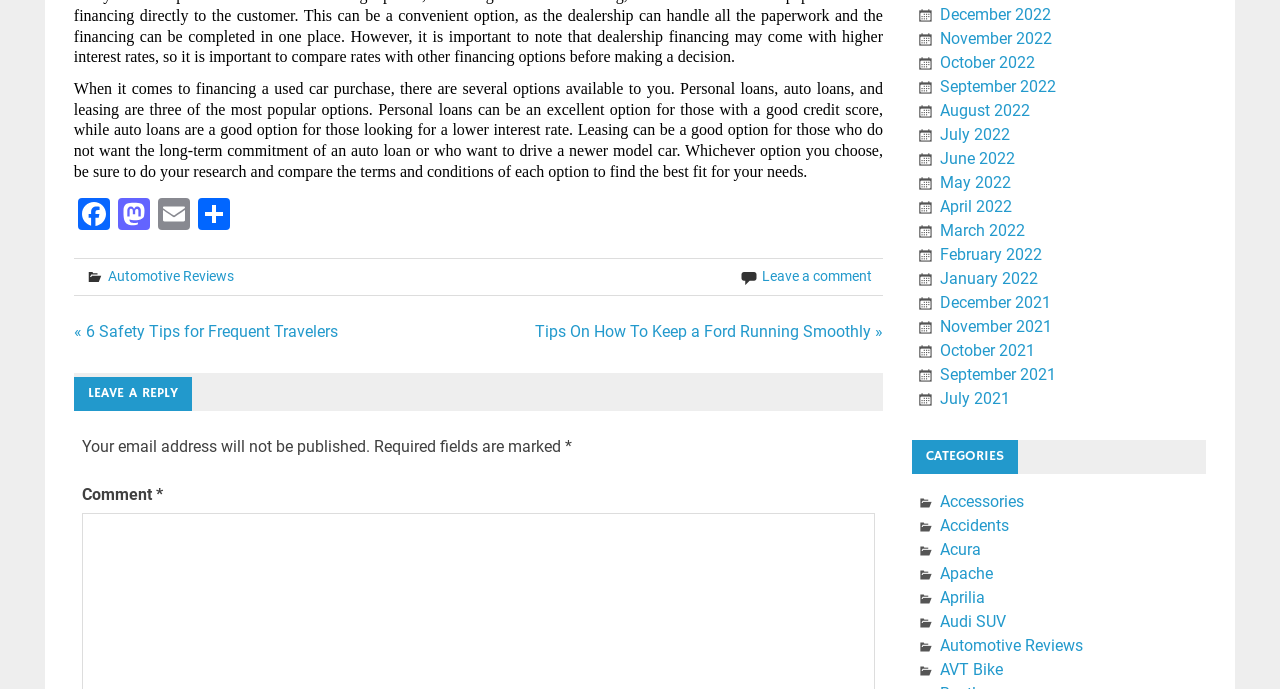Bounding box coordinates are to be given in the format (top-left x, top-left y, bottom-right x, bottom-right y). All values must be floating point numbers between 0 and 1. Provide the bounding box coordinate for the UI element described as: May 2022

[0.734, 0.252, 0.79, 0.279]